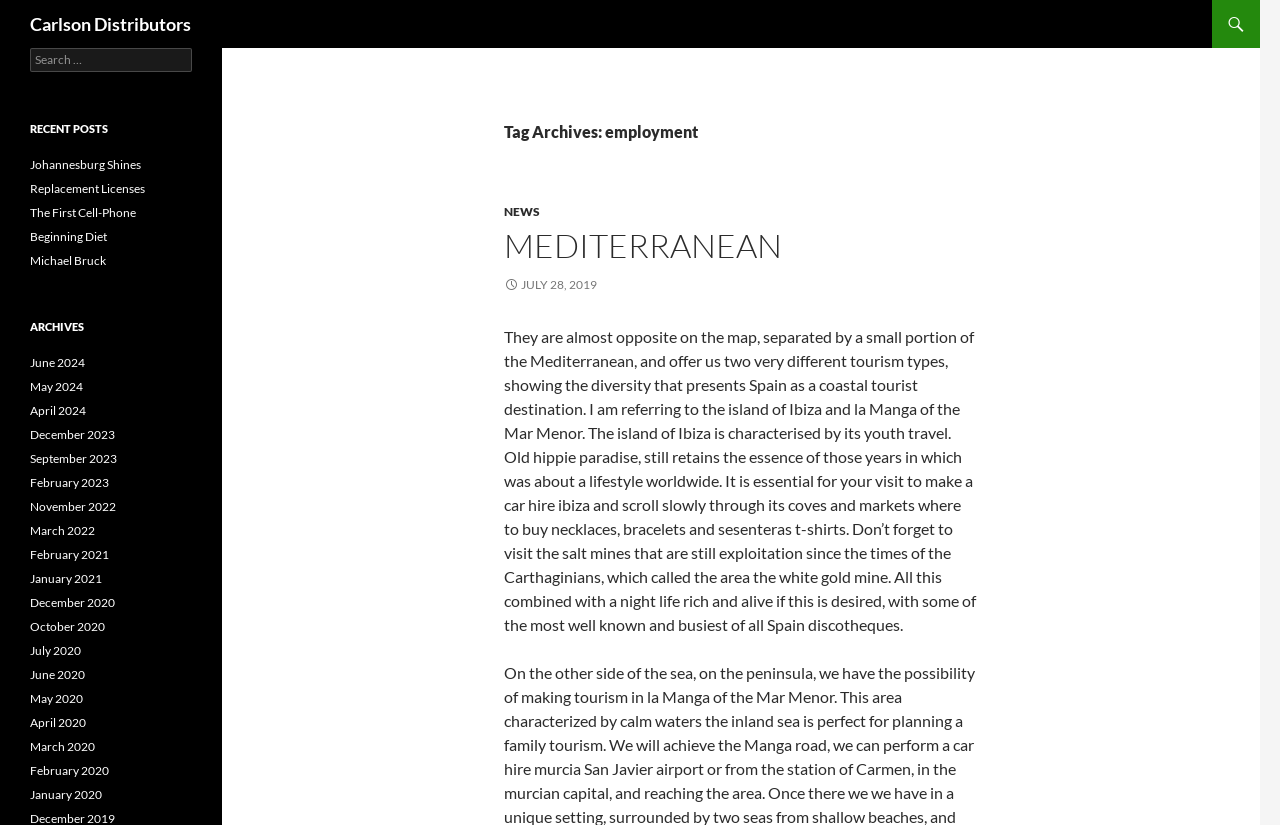Provide a thorough description of the webpage's content and layout.

The webpage is about Carlson Distributors, with a focus on employment. At the top, there is a heading "Carlson Distributors" which is also a link. Below it, there is a header section with a heading "Tag Archives: employment". 

To the right of the header section, there is a navigation menu with links to "NEWS" and "MEDITERRANEAN". Below the navigation menu, there is a paragraph of text describing the island of Ibiza and la Manga of the Mar Menor, highlighting their differences as tourist destinations in Spain. 

On the left side of the page, there is a search bar with a label "Search for:". Below the search bar, there is a heading "RECENT POSTS" followed by a list of links to recent posts, including "Johannesburg Shines", "Replacement Licenses", and others. 

Further down on the left side, there is a heading "ARCHIVES" followed by a list of links to archives organized by month and year, ranging from June 2024 to January 2020.